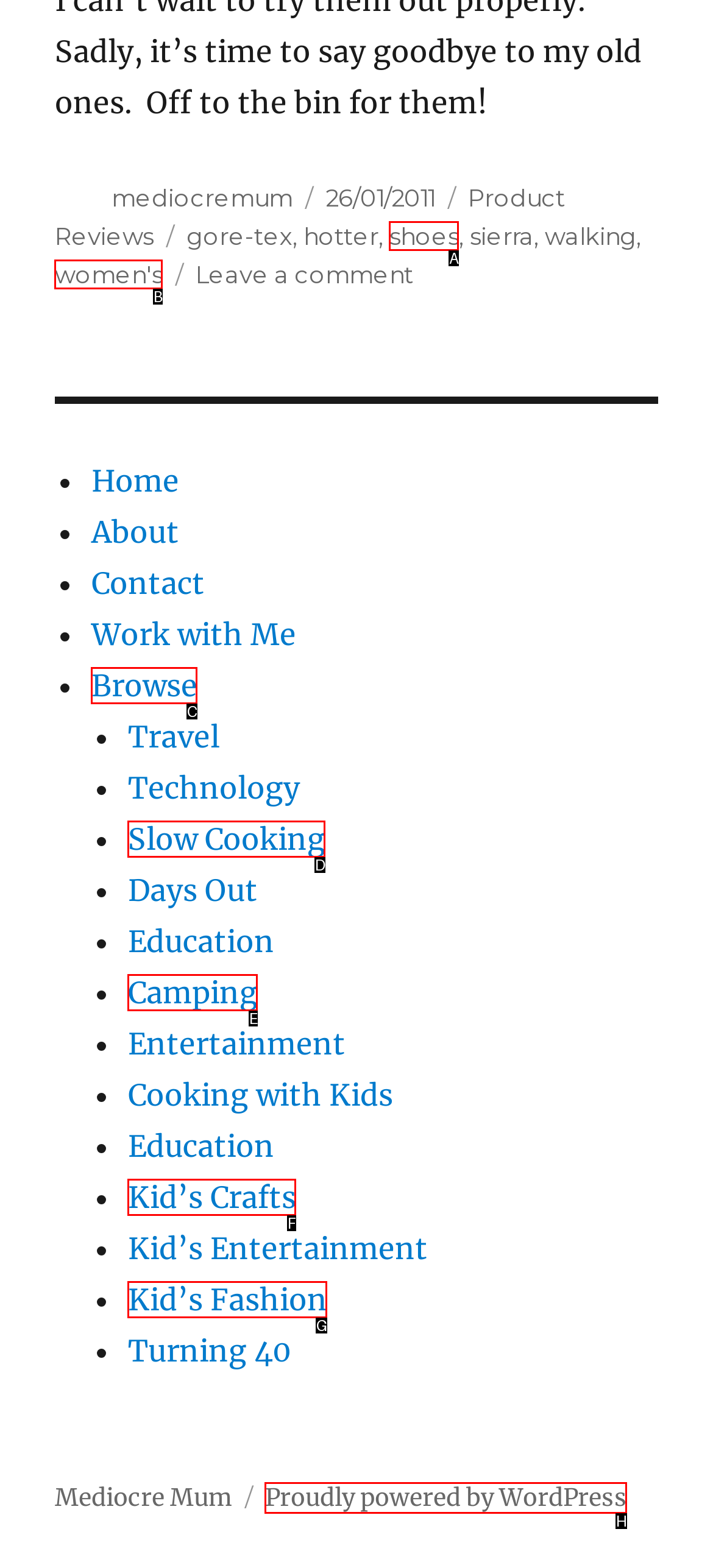Based on the given description: Proudly powered by WordPress, determine which HTML element is the best match. Respond with the letter of the chosen option.

H